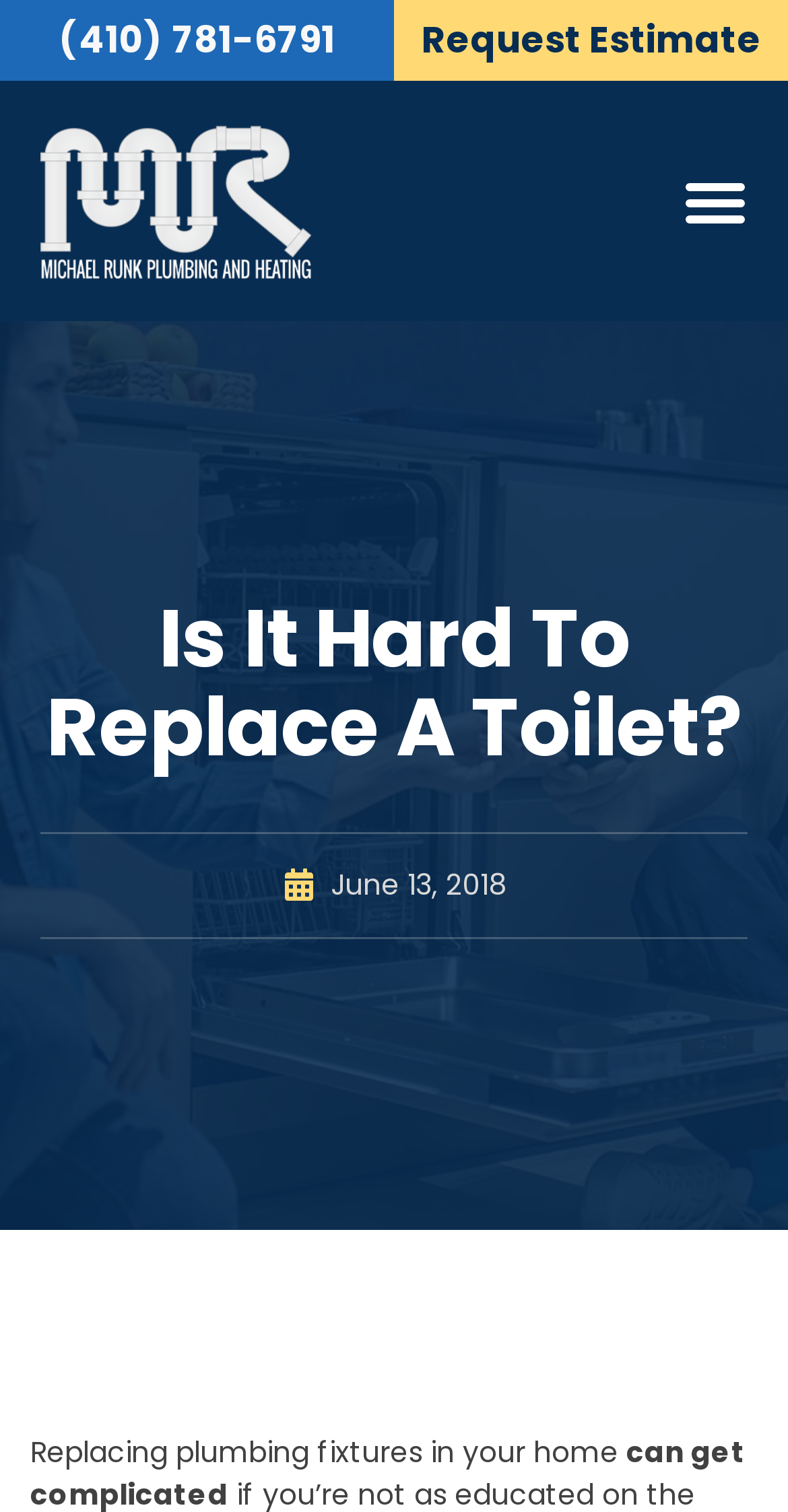Give the bounding box coordinates for this UI element: "June 13, 2018". The coordinates should be four float numbers between 0 and 1, arranged as [left, top, right, bottom].

[0.358, 0.572, 0.642, 0.6]